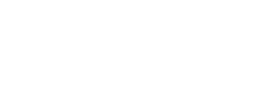Use a single word or phrase to answer the question:
Who is mentioned on the webpage?

Ayatollah Mardavi Kani